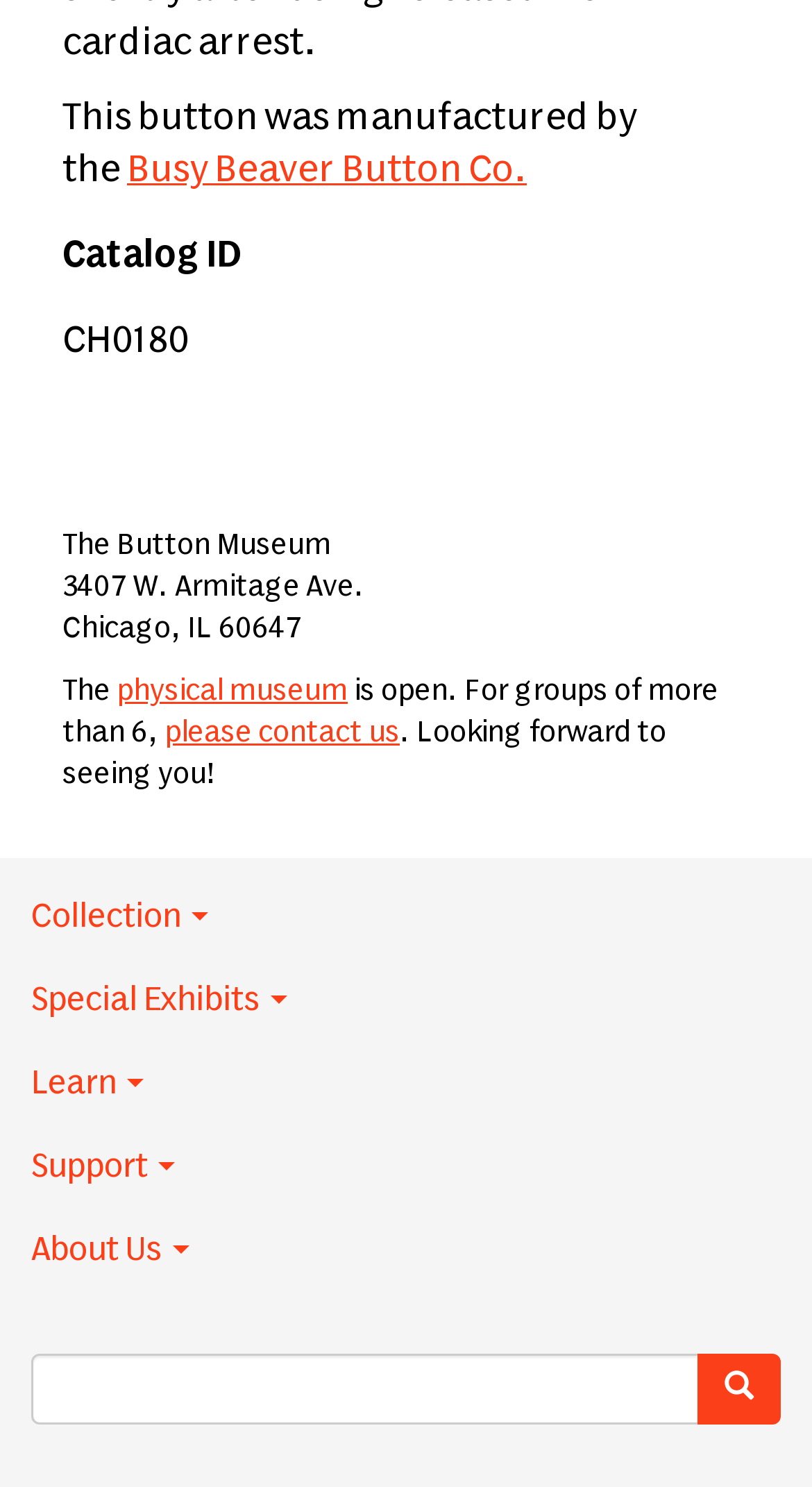Identify the bounding box coordinates of the section that should be clicked to achieve the task described: "search for something".

[0.859, 0.91, 0.962, 0.958]